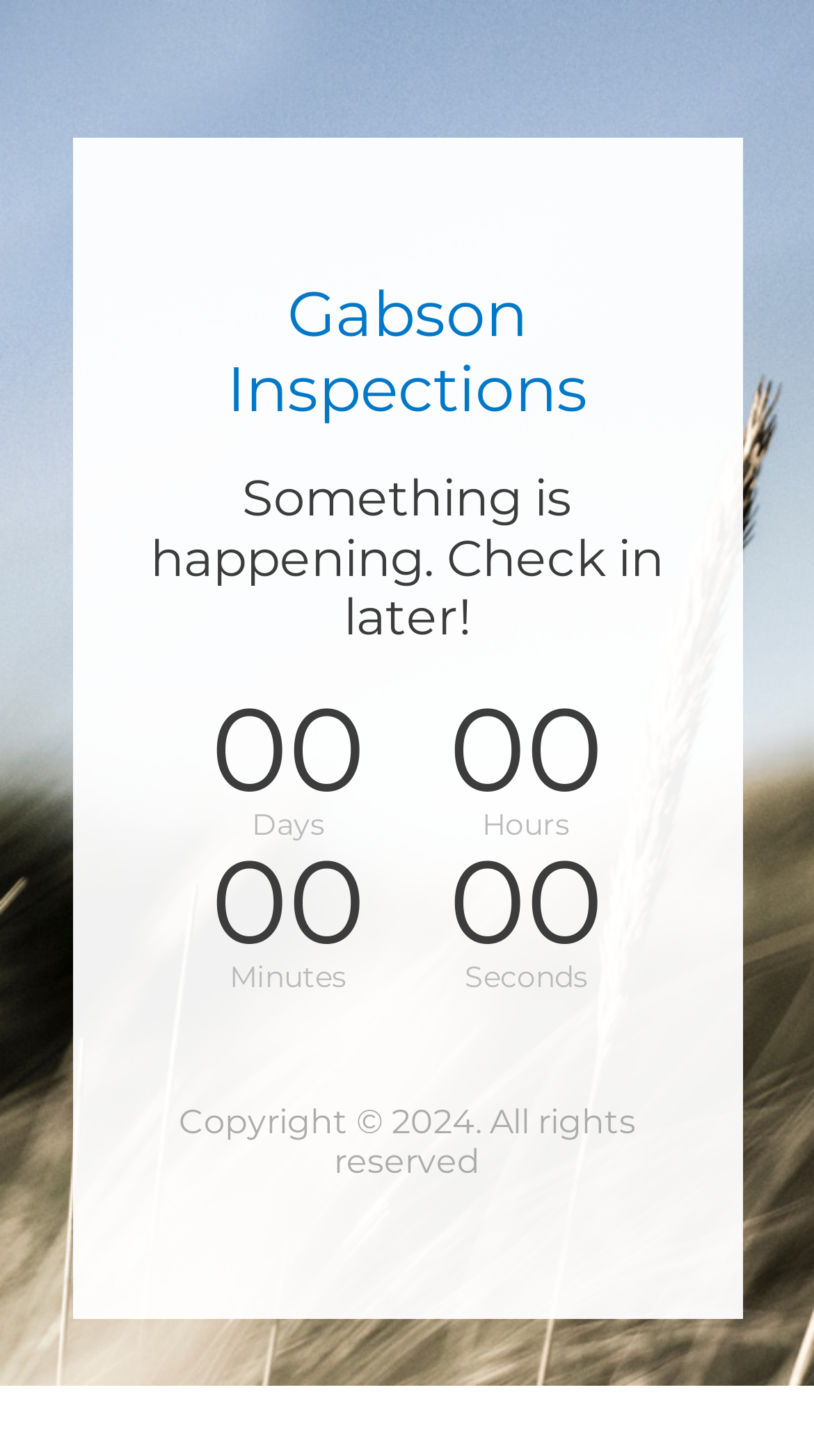What is the status mentioned on the webpage?
Ensure your answer is thorough and detailed.

The webpage has a heading that states 'Something is happening. Check in later!'. This indicates that the webpage is currently experiencing some issue or maintenance, and users are asked to check back later.